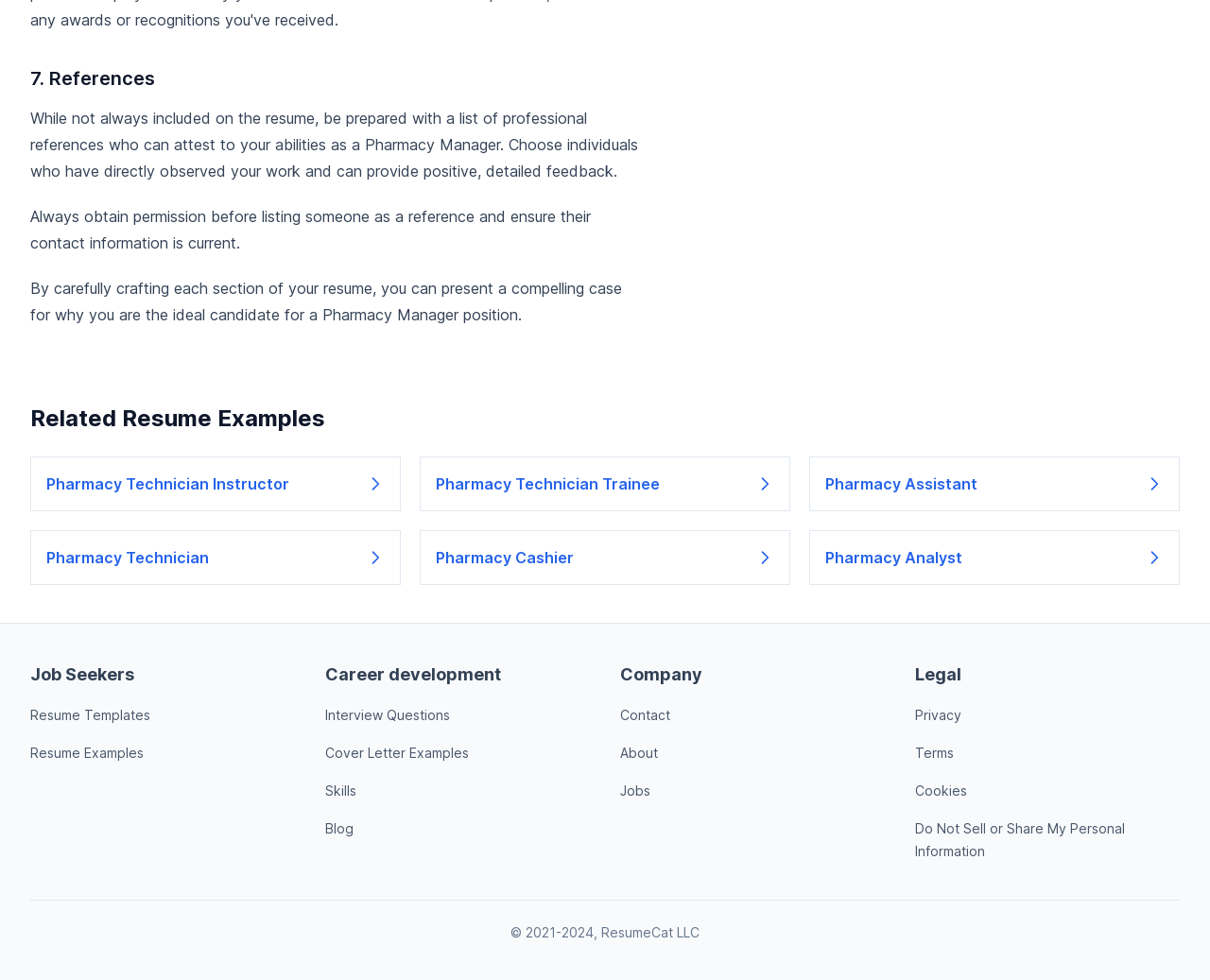Determine the bounding box for the UI element described here: "Cookies".

[0.756, 0.799, 0.799, 0.815]